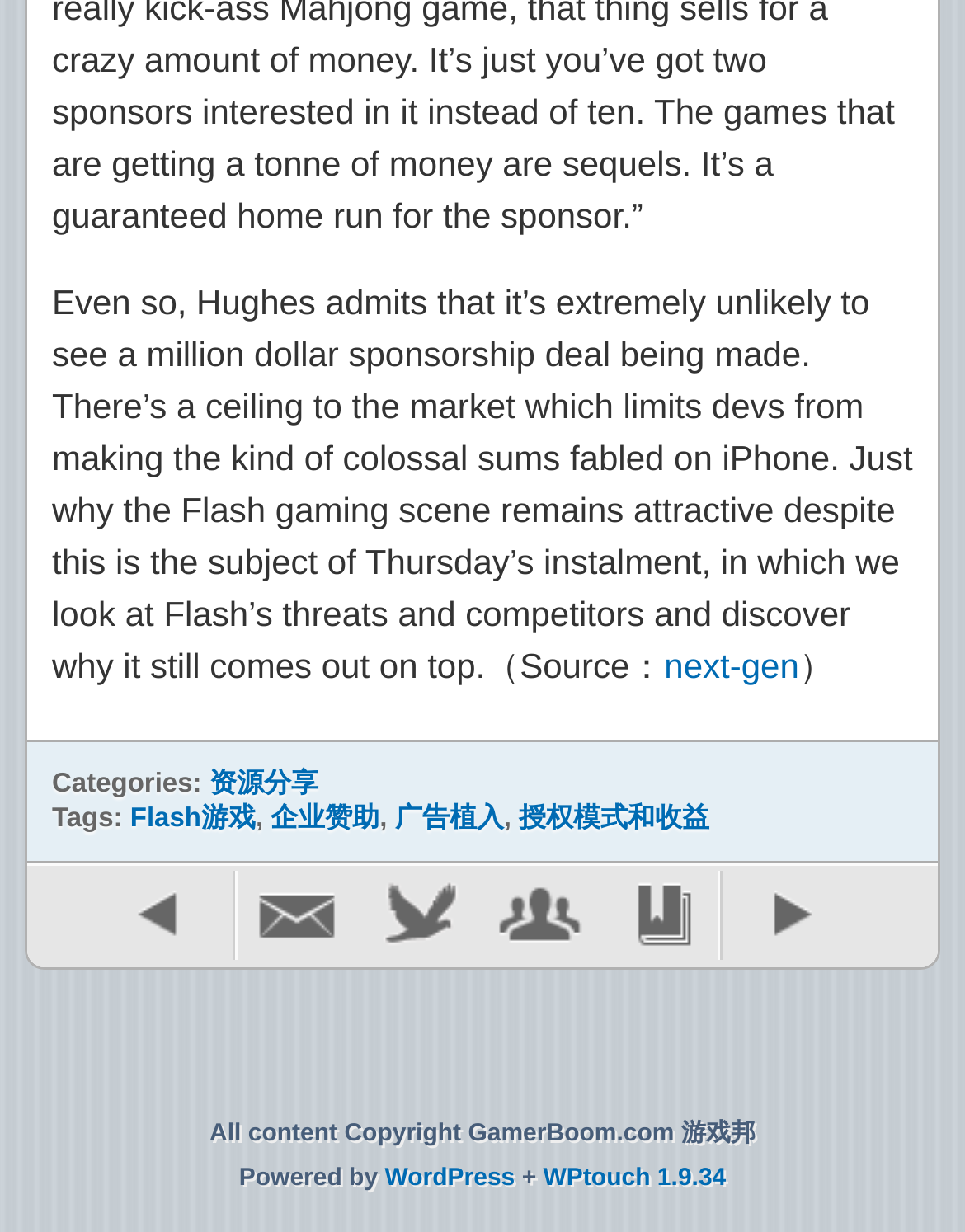Using the webpage screenshot, locate the HTML element that fits the following description and provide its bounding box: "广告植入".

[0.409, 0.652, 0.522, 0.676]